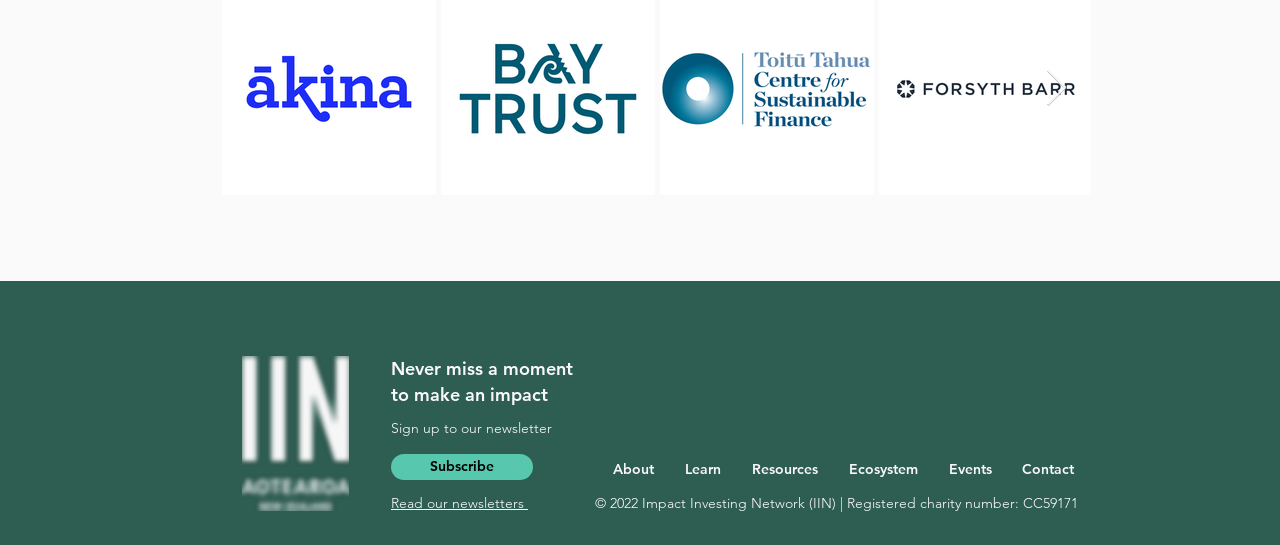Please find the bounding box for the UI component described as follows: "Learn".

[0.523, 0.815, 0.575, 0.906]